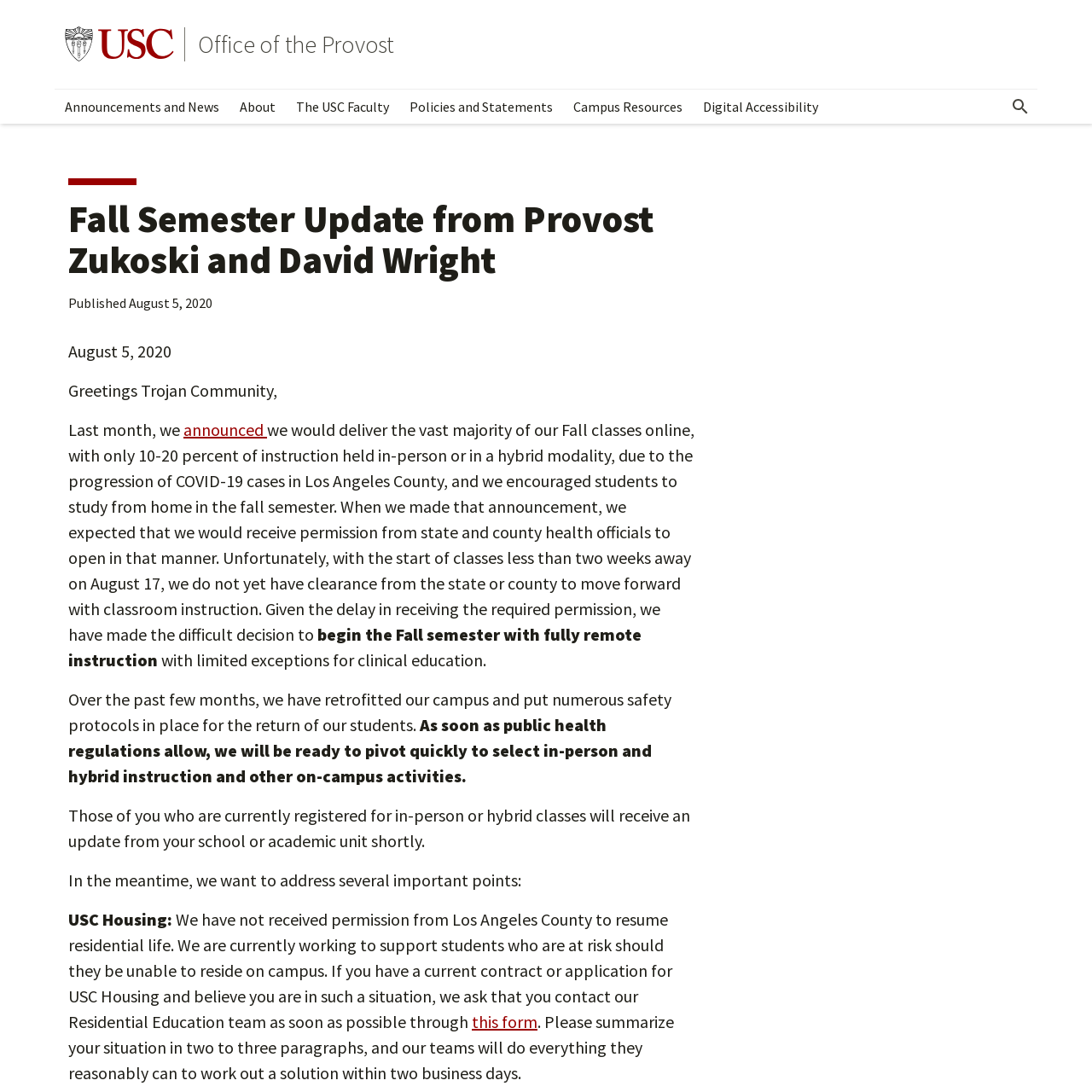Can you find the bounding box coordinates for the element that needs to be clicked to execute this instruction: "View Announcements and News"? The coordinates should be given as four float numbers between 0 and 1, i.e., [left, top, right, bottom].

[0.05, 0.082, 0.21, 0.113]